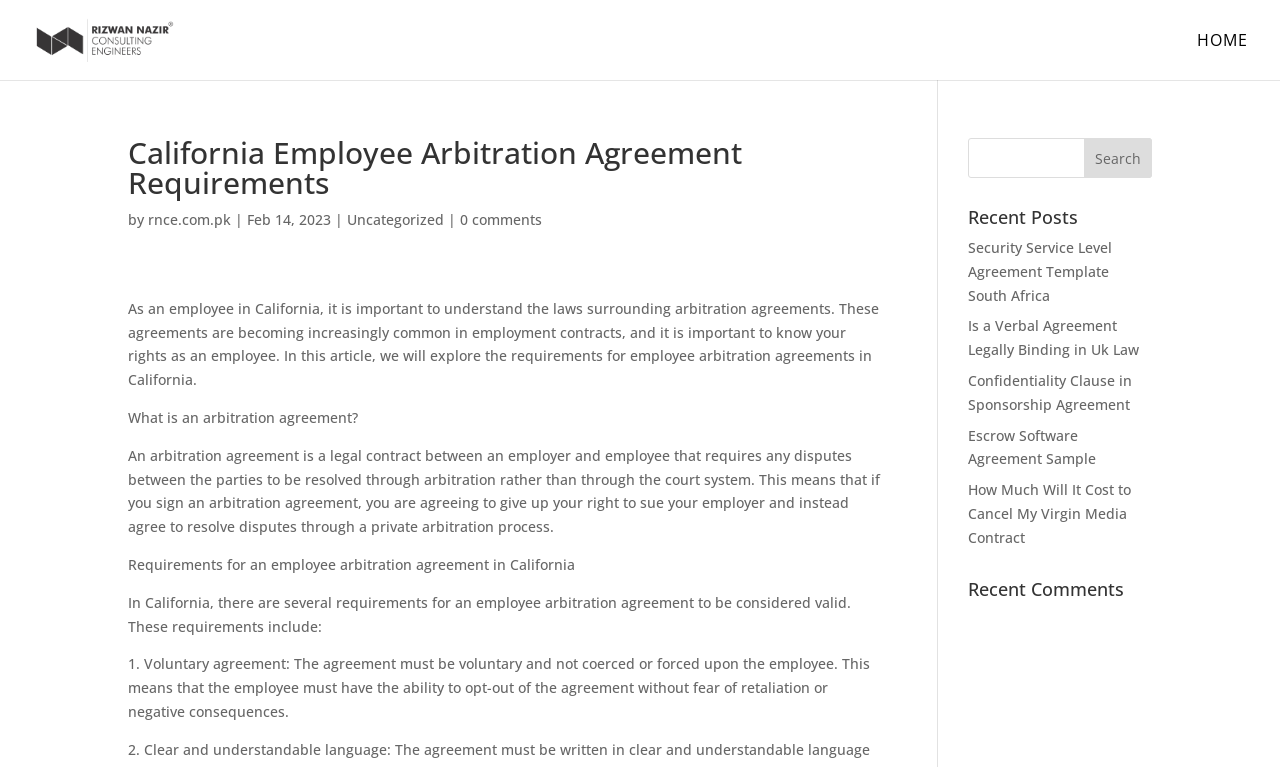Determine the bounding box coordinates of the region I should click to achieve the following instruction: "View the Recent Posts section". Ensure the bounding box coordinates are four float numbers between 0 and 1, i.e., [left, top, right, bottom].

[0.756, 0.271, 0.9, 0.308]